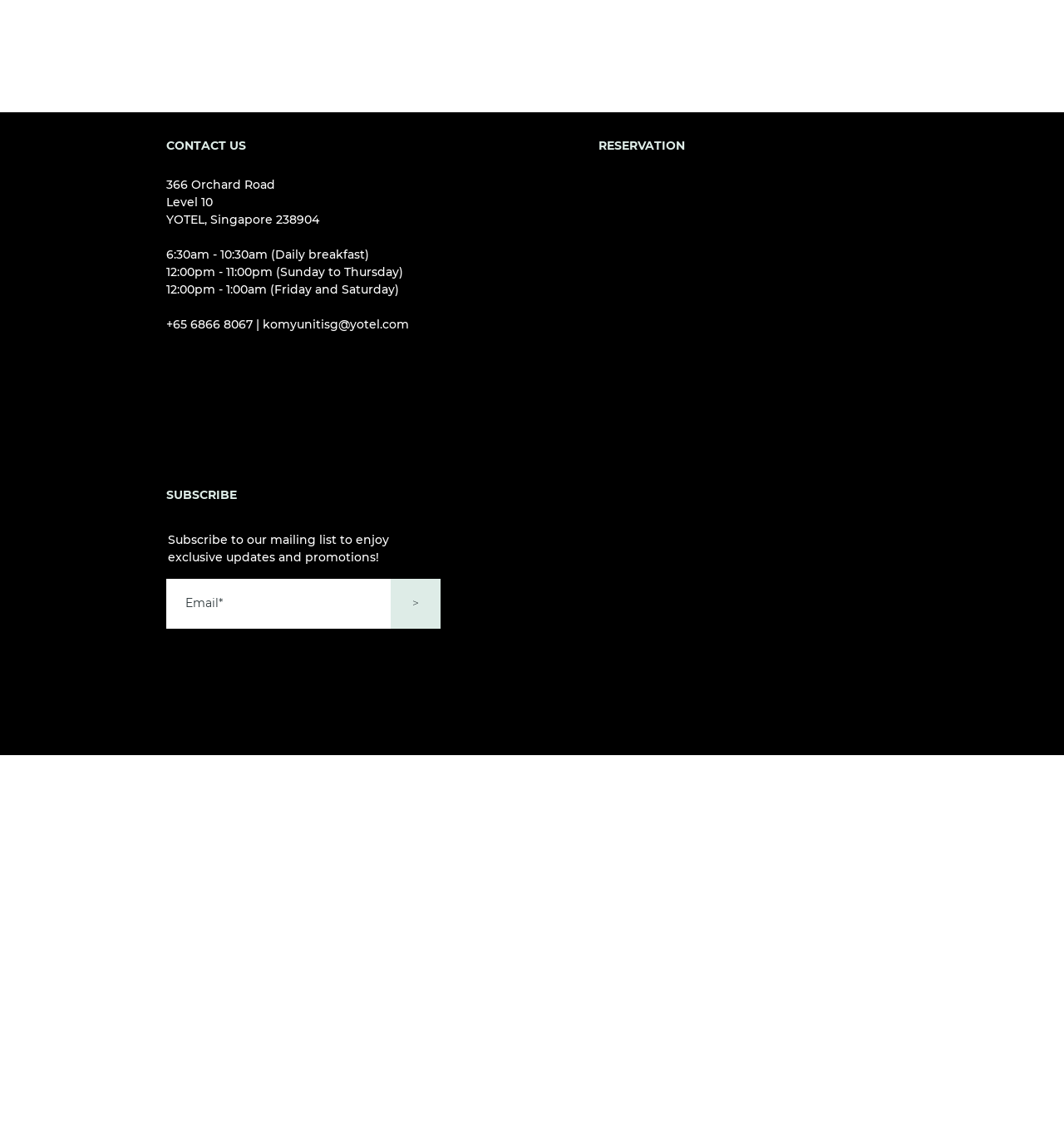Identify the bounding box coordinates for the UI element described as: ">".

[0.367, 0.507, 0.414, 0.551]